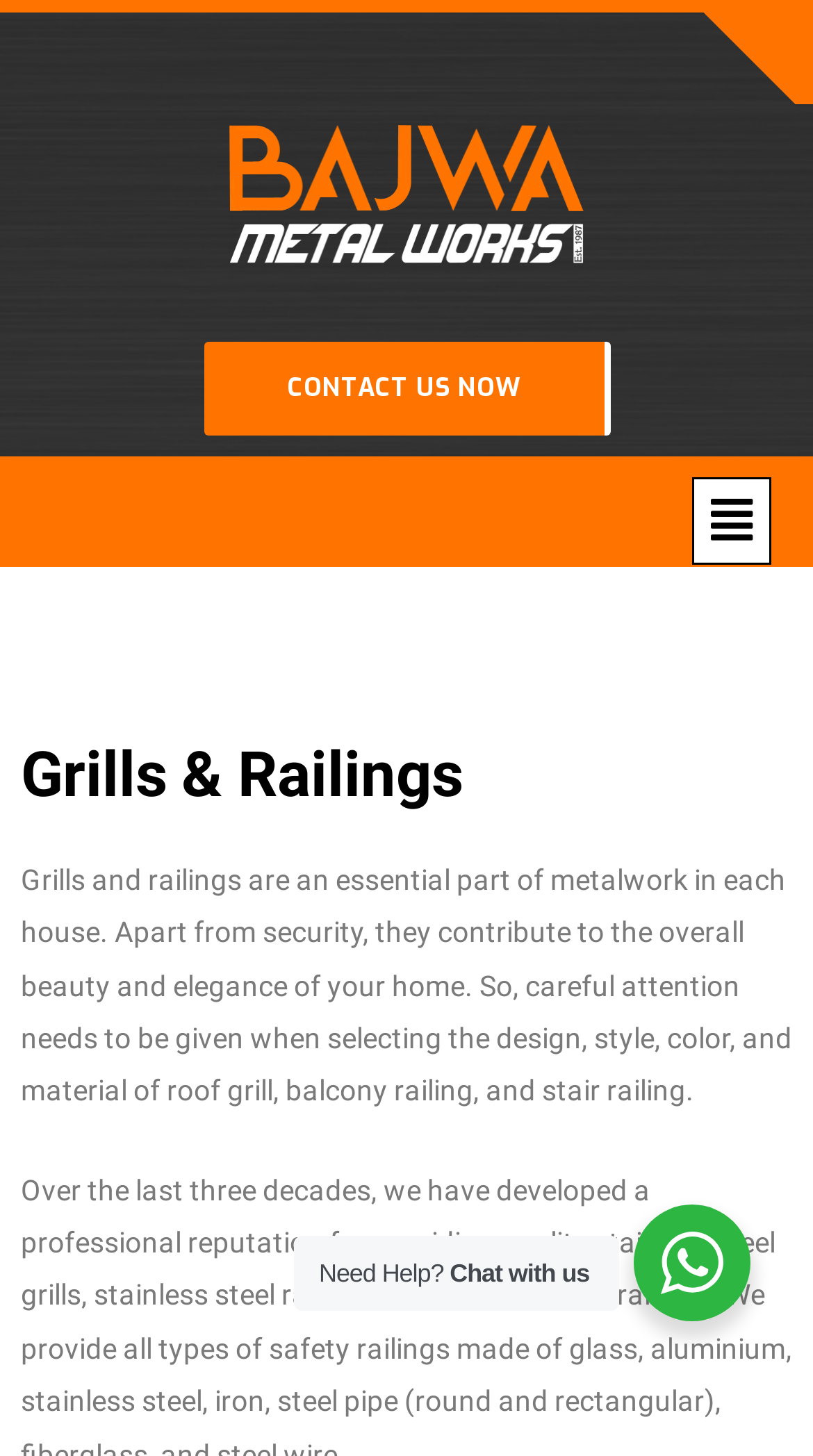From the details in the image, provide a thorough response to the question: What is the call-to-action button?

I found a prominent button on the webpage that says 'CONTACT US NOW', which is likely a call-to-action button encouraging visitors to get in touch with the company.